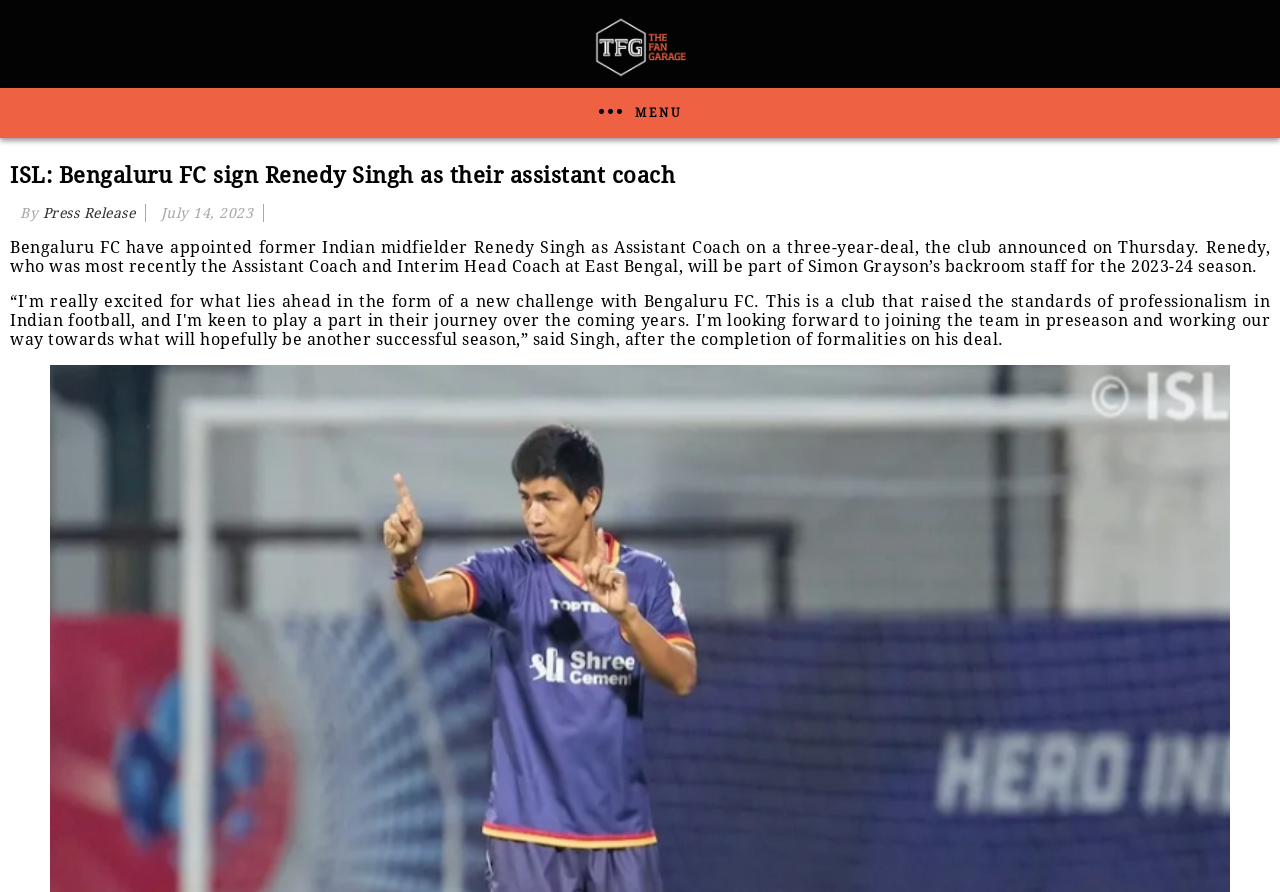Give a one-word or one-phrase response to the question:
What is the date when Bengaluru FC announced Renedy Singh's appointment?

Thursday, July 14, 2023